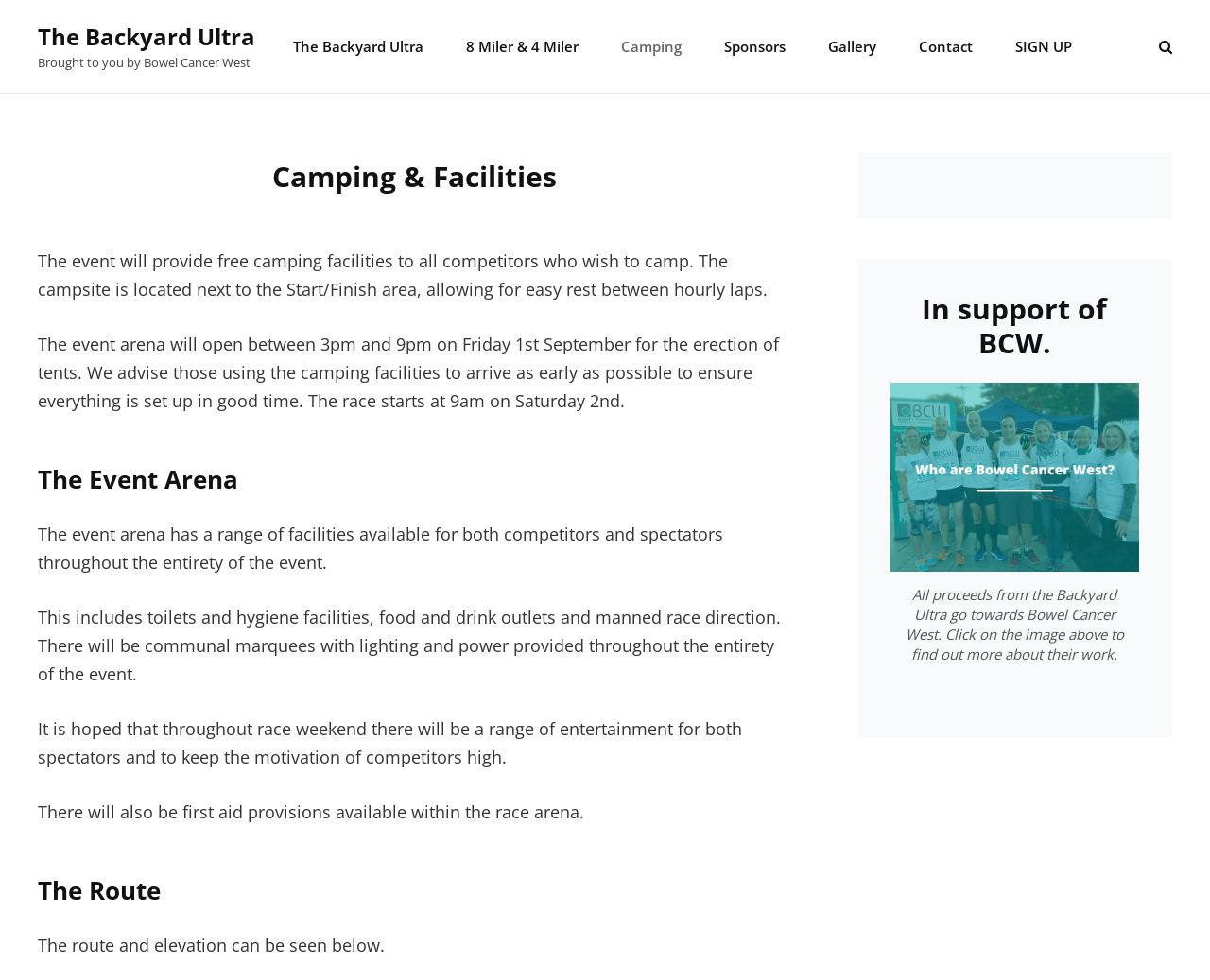What is the purpose of the event?
Examine the screenshot and reply with a single word or phrase.

To support Bowel Cancer West